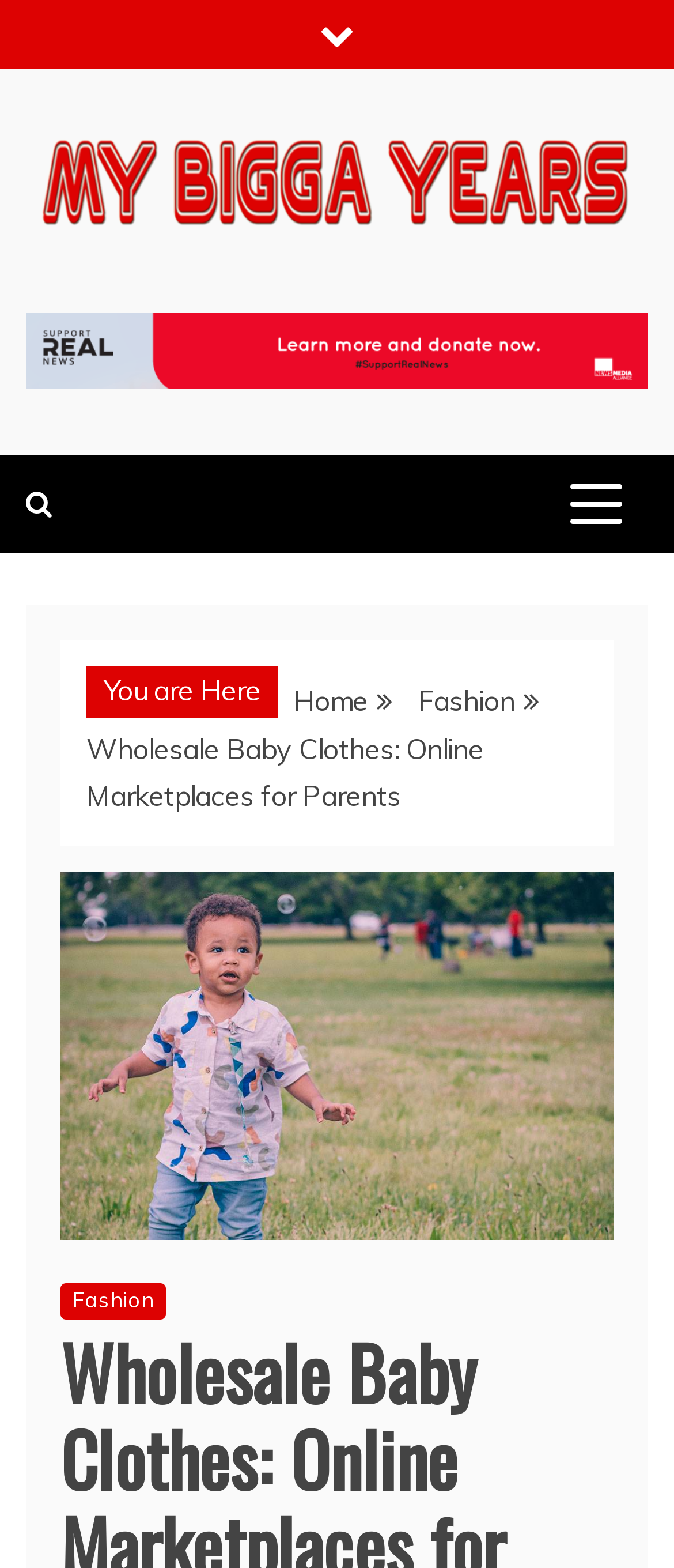Extract the main headline from the webpage and generate its text.

Wholesale Baby Clothes: Online Marketplaces for Parents